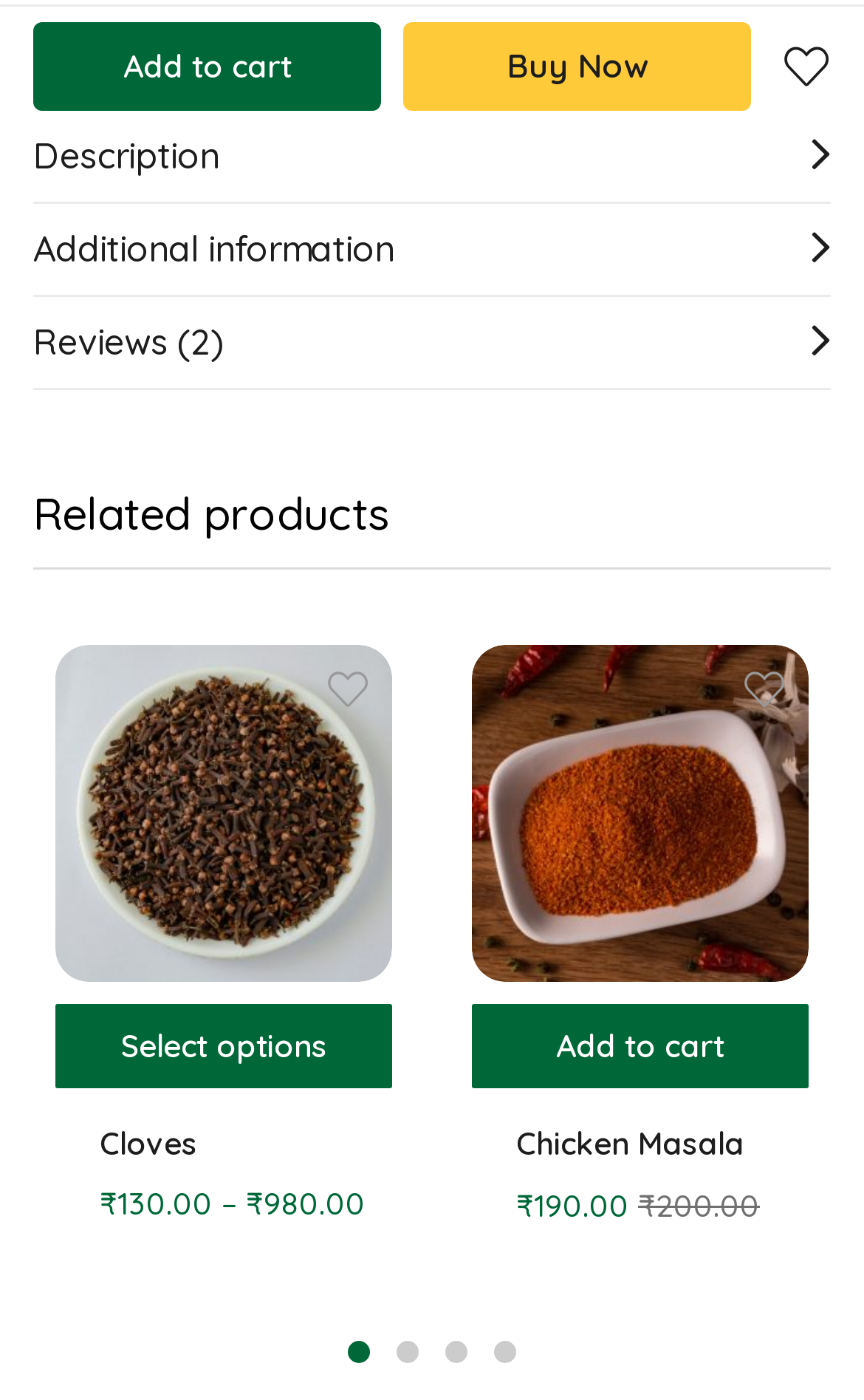Please find the bounding box coordinates of the element that needs to be clicked to perform the following instruction: "View reviews". The bounding box coordinates should be four float numbers between 0 and 1, represented as [left, top, right, bottom].

[0.038, 0.225, 0.962, 0.263]